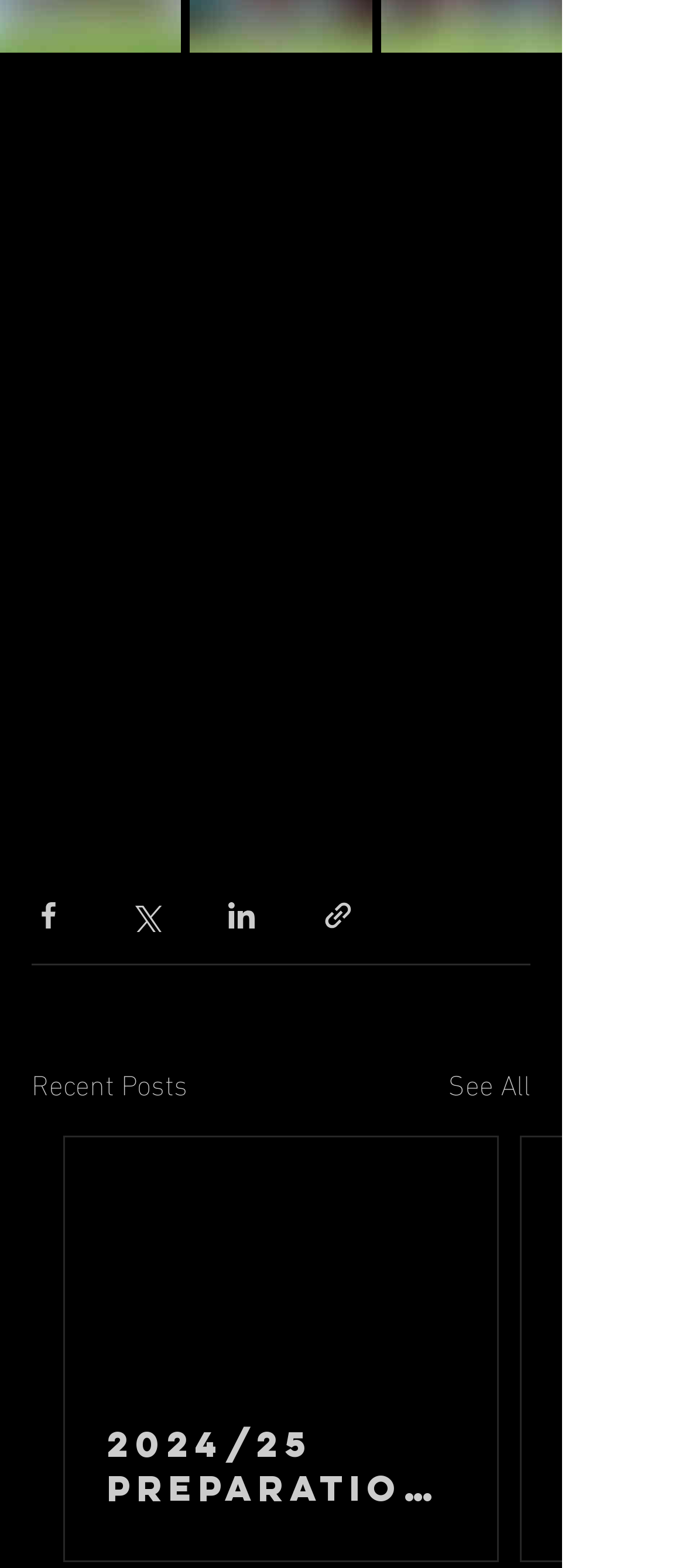How many hidden articles are there in the 'Recent Posts' section?
Using the image as a reference, give a one-word or short phrase answer.

1